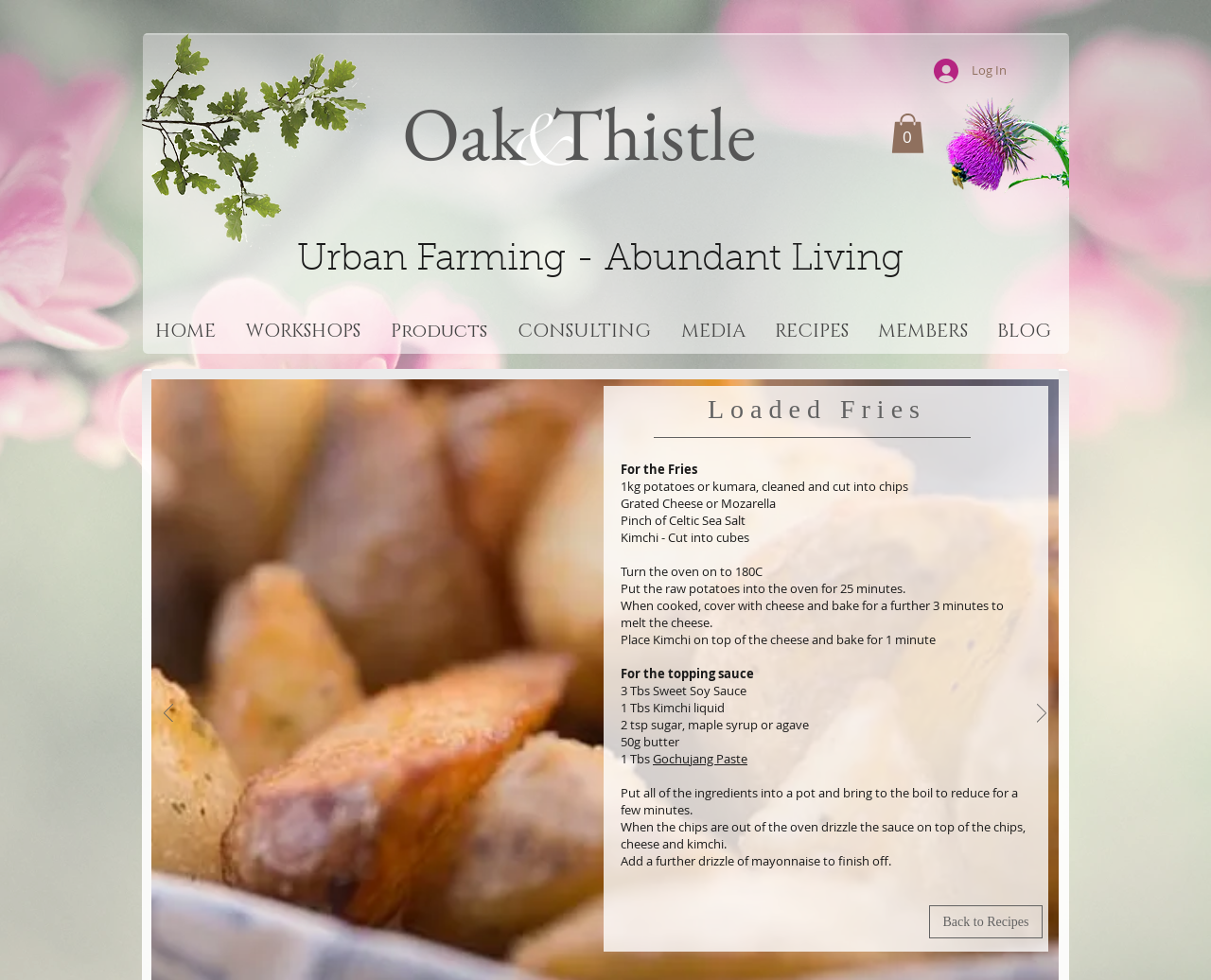Locate the UI element described as follows: "WORKSHOPS". Return the bounding box coordinates as four float numbers between 0 and 1 in the order [left, top, right, bottom].

[0.19, 0.32, 0.309, 0.355]